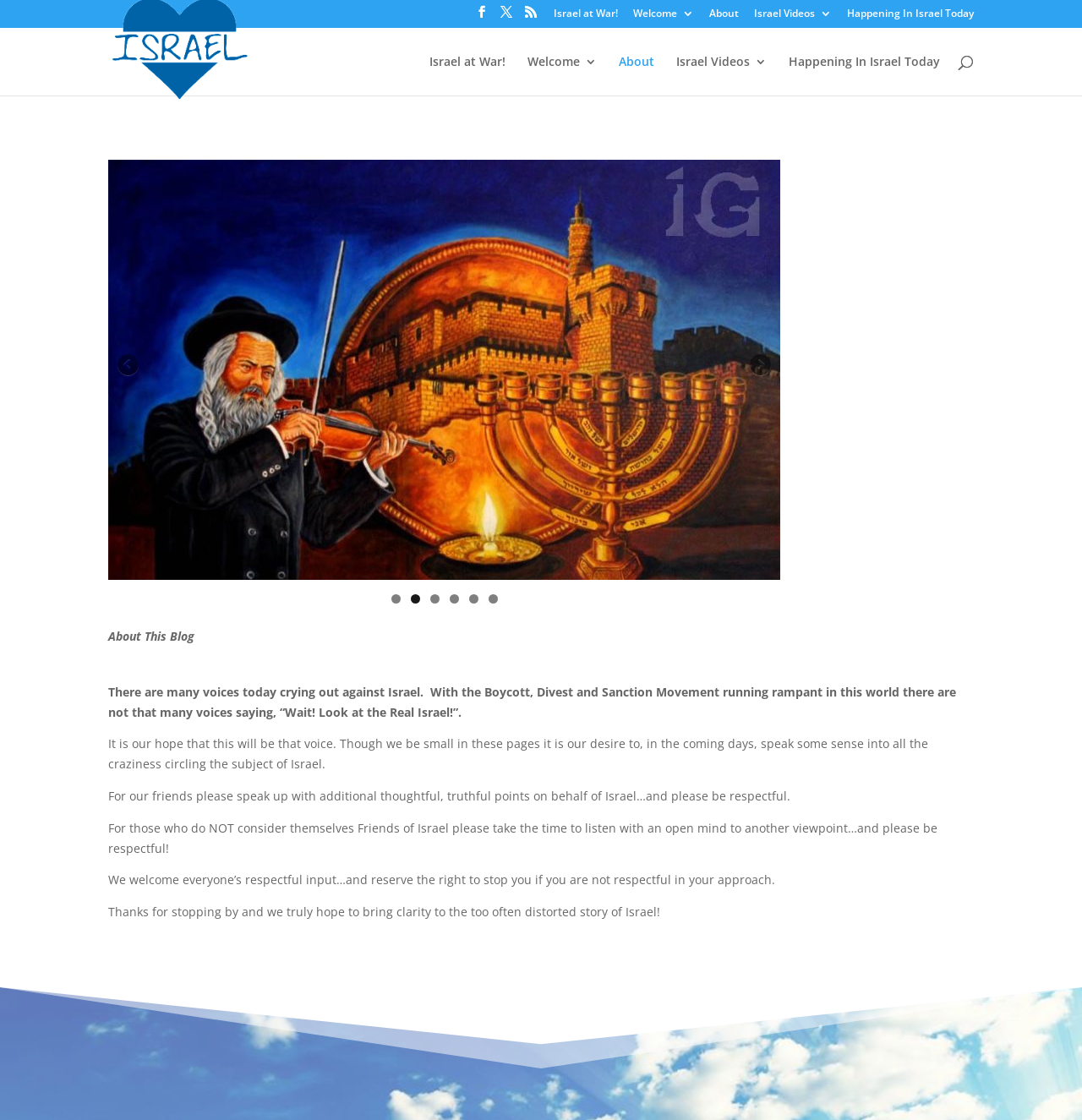Locate the bounding box coordinates of the element that needs to be clicked to carry out the instruction: "Go to the 'About' page". The coordinates should be given as four float numbers ranging from 0 to 1, i.e., [left, top, right, bottom].

[0.655, 0.008, 0.683, 0.023]